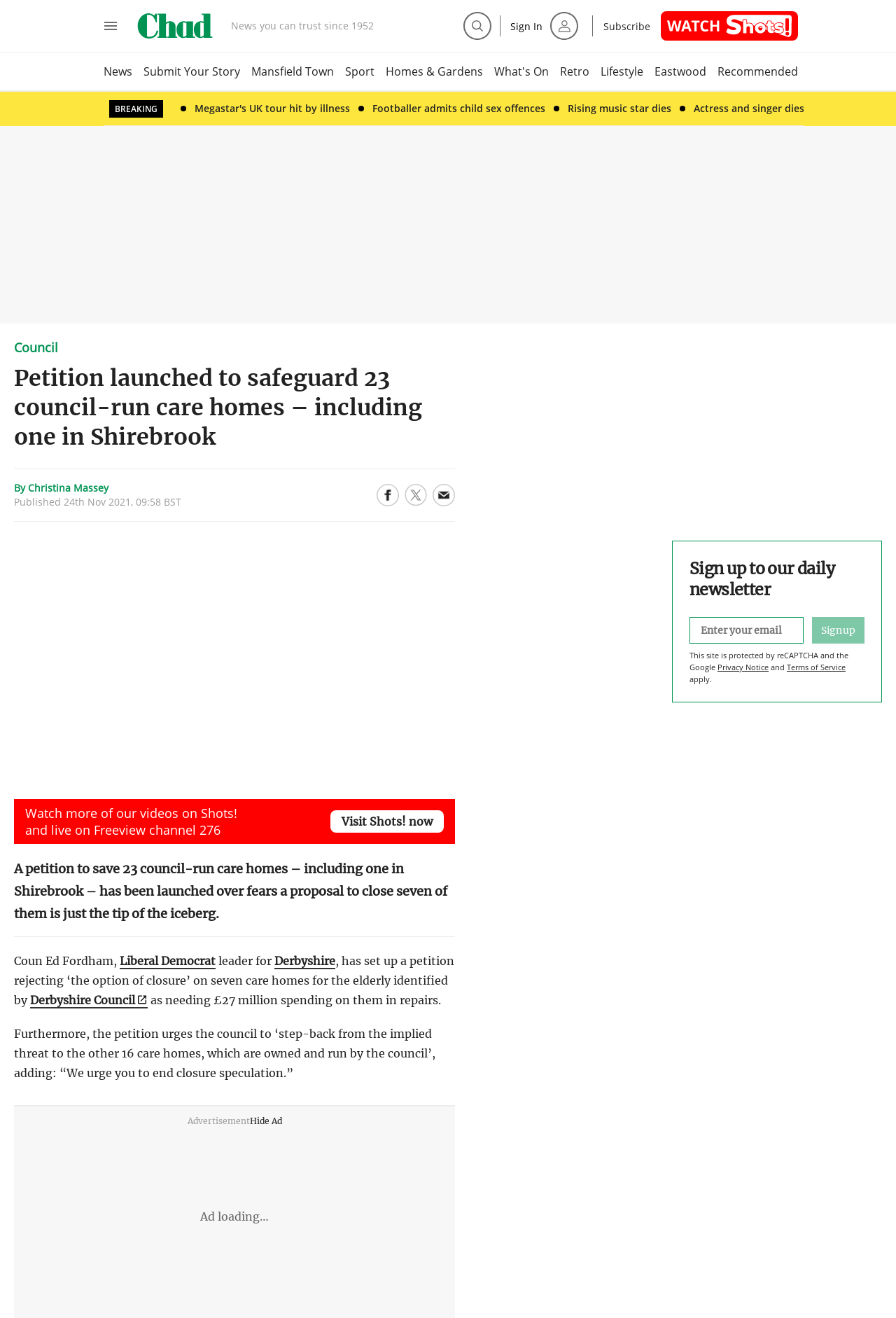Please provide the bounding box coordinates for the element that needs to be clicked to perform the following instruction: "Click on the 'POLITICS' link". The coordinates should be given as four float numbers between 0 and 1, i.e., [left, top, right, bottom].

None